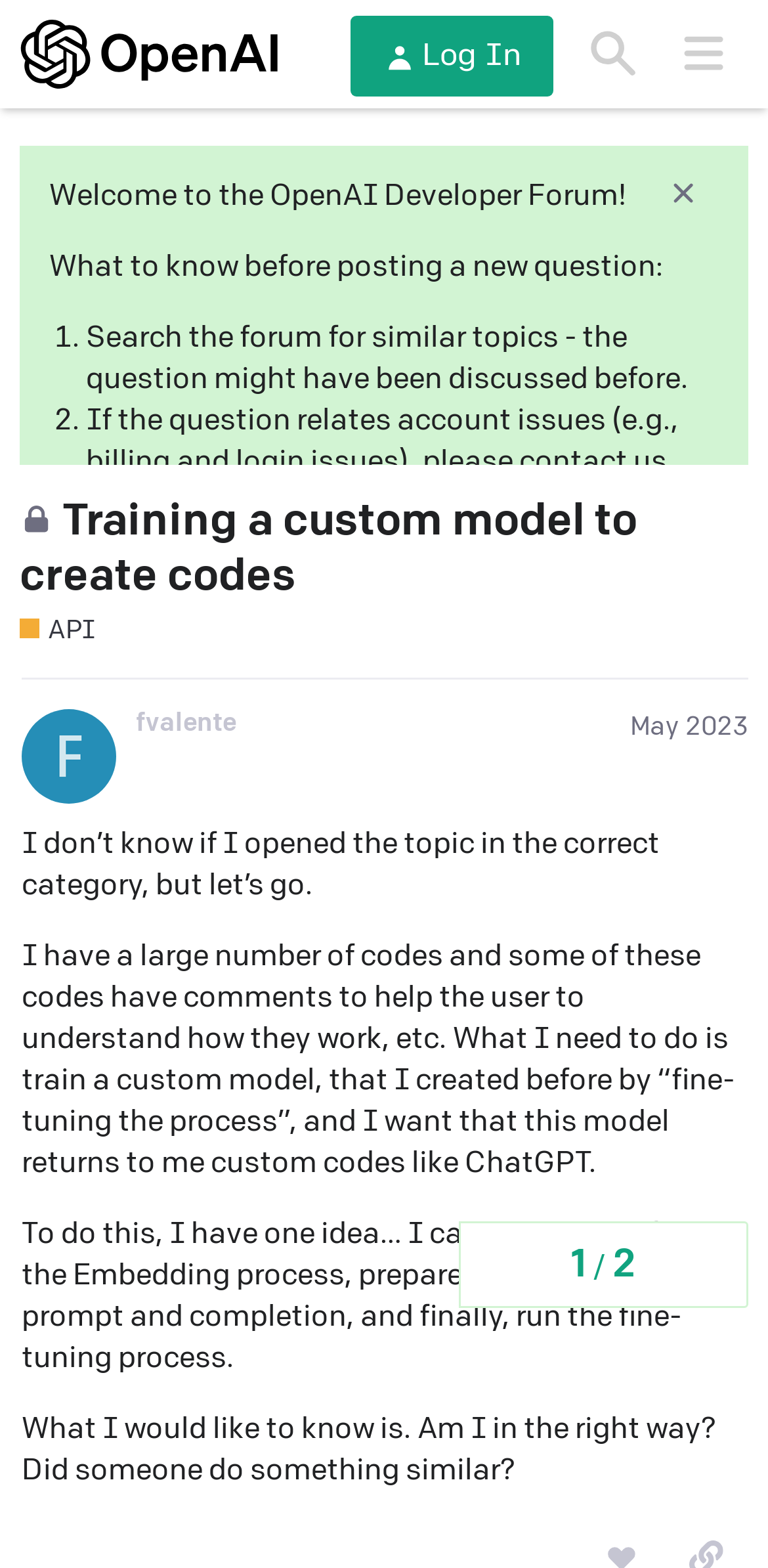Determine the bounding box coordinates for the HTML element mentioned in the following description: "​". The coordinates should be a list of four floats ranging from 0 to 1, represented as [left, top, right, bottom].

[0.841, 0.111, 0.936, 0.135]